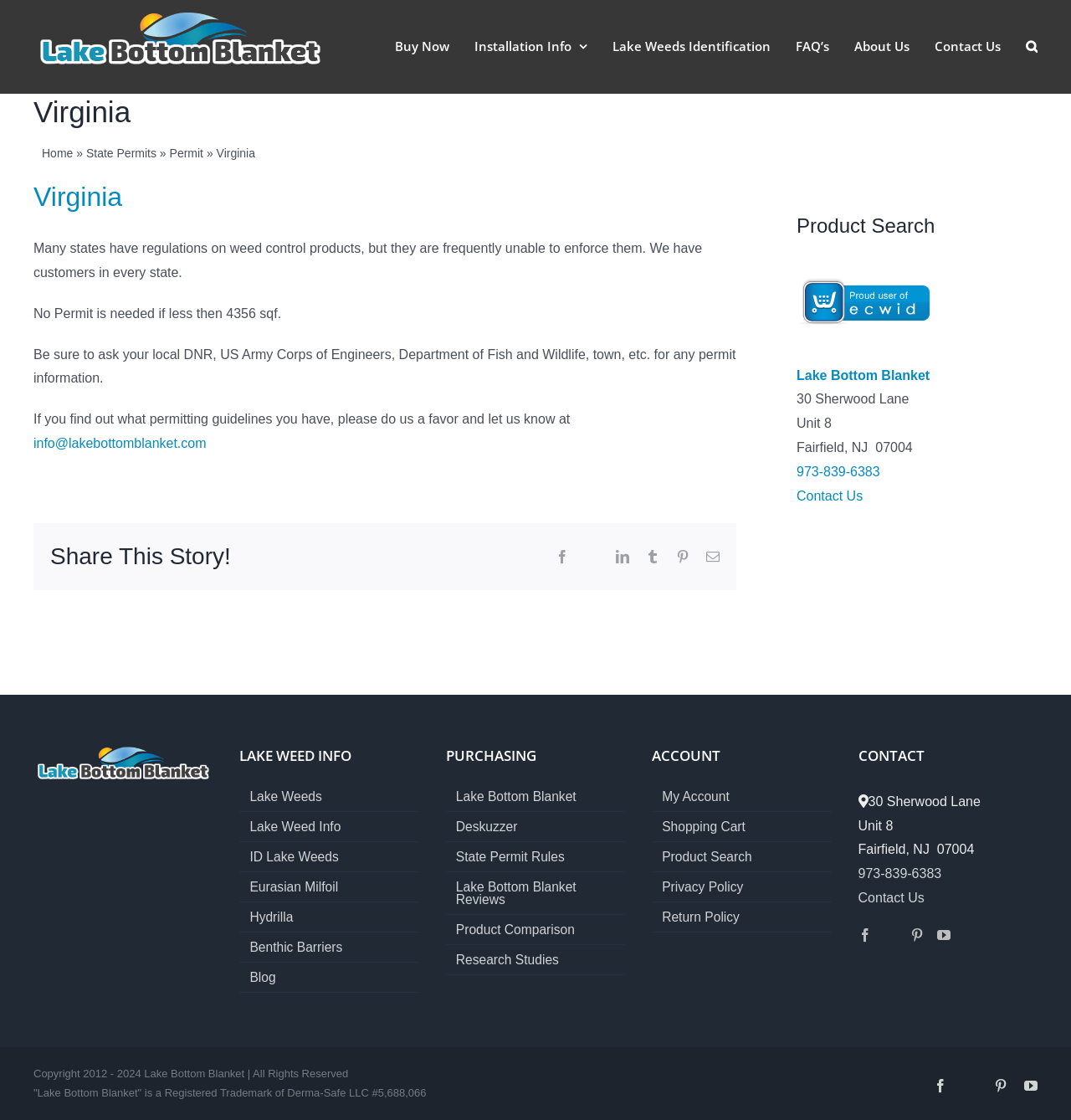Given the webpage screenshot and the description, determine the bounding box coordinates (top-left x, top-left y, bottom-right x, bottom-right y) that define the location of the UI element matching this description: Return Policy

[0.618, 0.813, 0.768, 0.824]